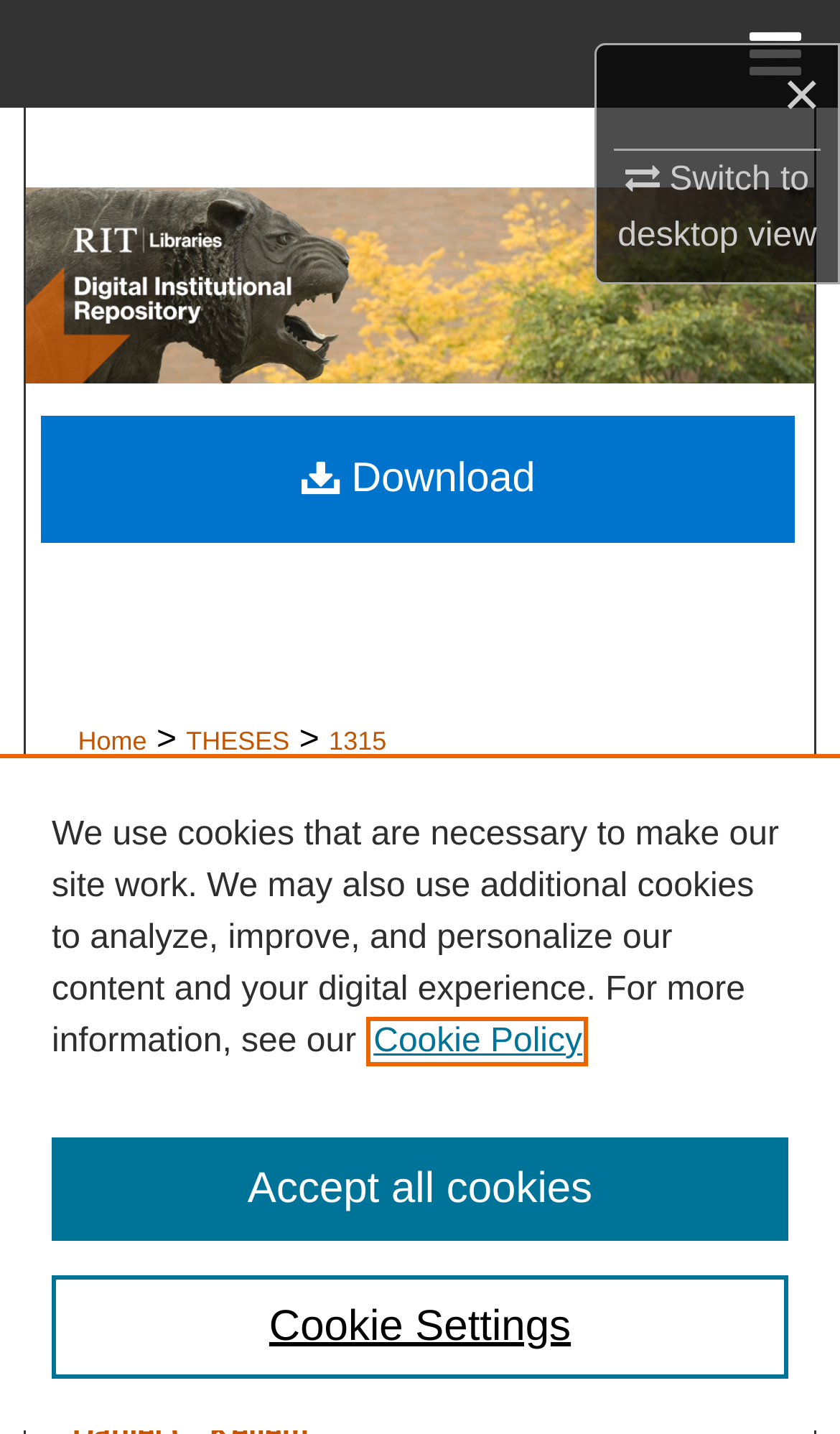Given the content of the image, can you provide a detailed answer to the question?
What is the name of the author?

I found the answer by looking at the 'Author' heading and the link below it, which contains the author's name.